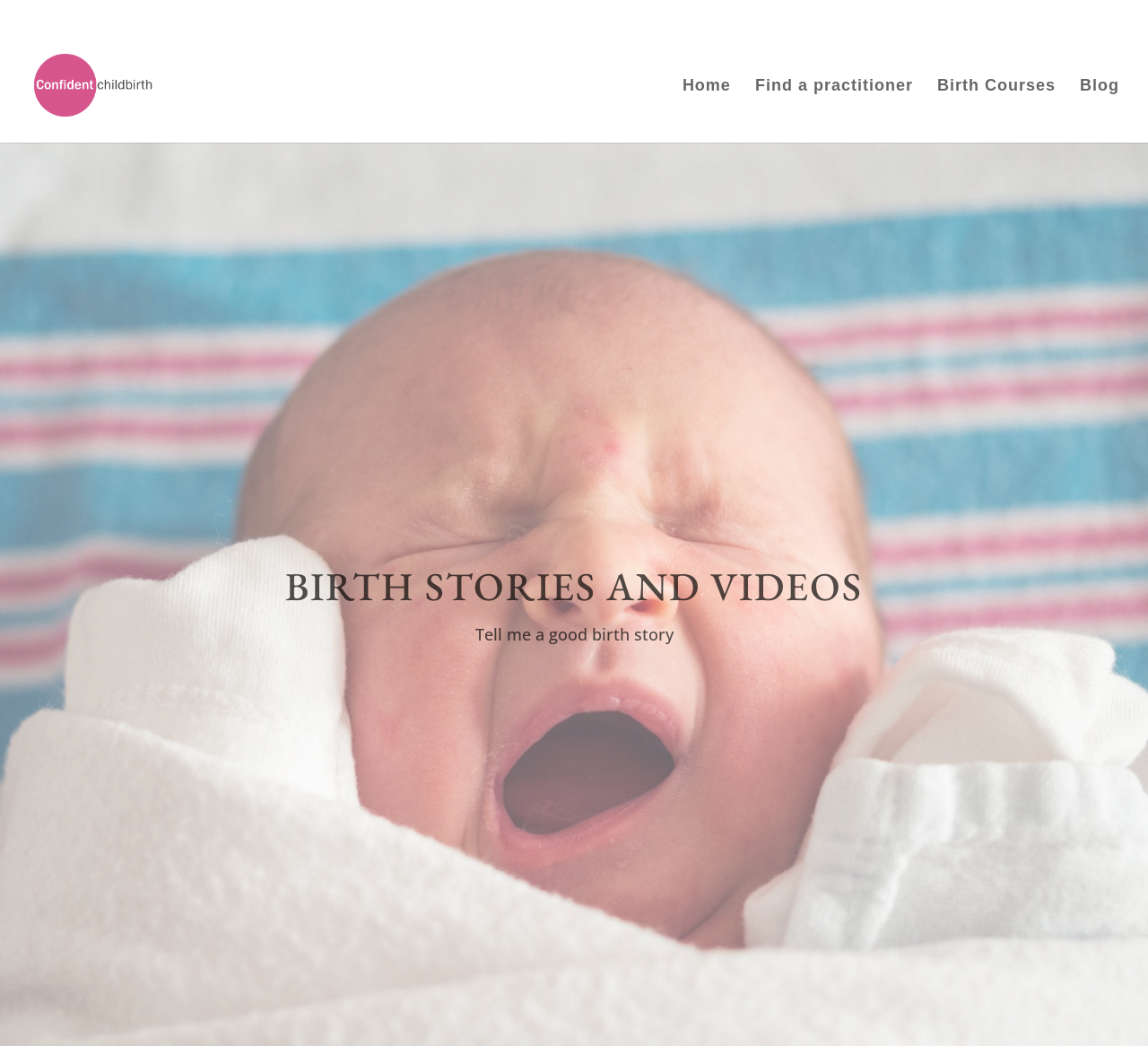Explain the webpage's layout and main content in detail.

The webpage is about Birth Stories, Pregnancy Anxiety Hypnotherapy, and Hypnobirthing. At the top left, there is a link to contact Clare via email, accompanied by three social media links to the right, including Instagram and Facebook. 

Below these links, there is a prominent link to Pregnancy Anxiety Hypnotherapy and Hypnobirthing, which is accompanied by an image. 

The main navigation menu is located at the top right, featuring links to Home, Find a practitioner, Birth Courses, and Blog. 

The main content of the webpage is focused on birth stories and videos. There is a heading "BIRTH STORIES AND VIDEOS" in the middle of the page. Below this heading, there is a paragraph of text that starts with "Tell me a good birth story".